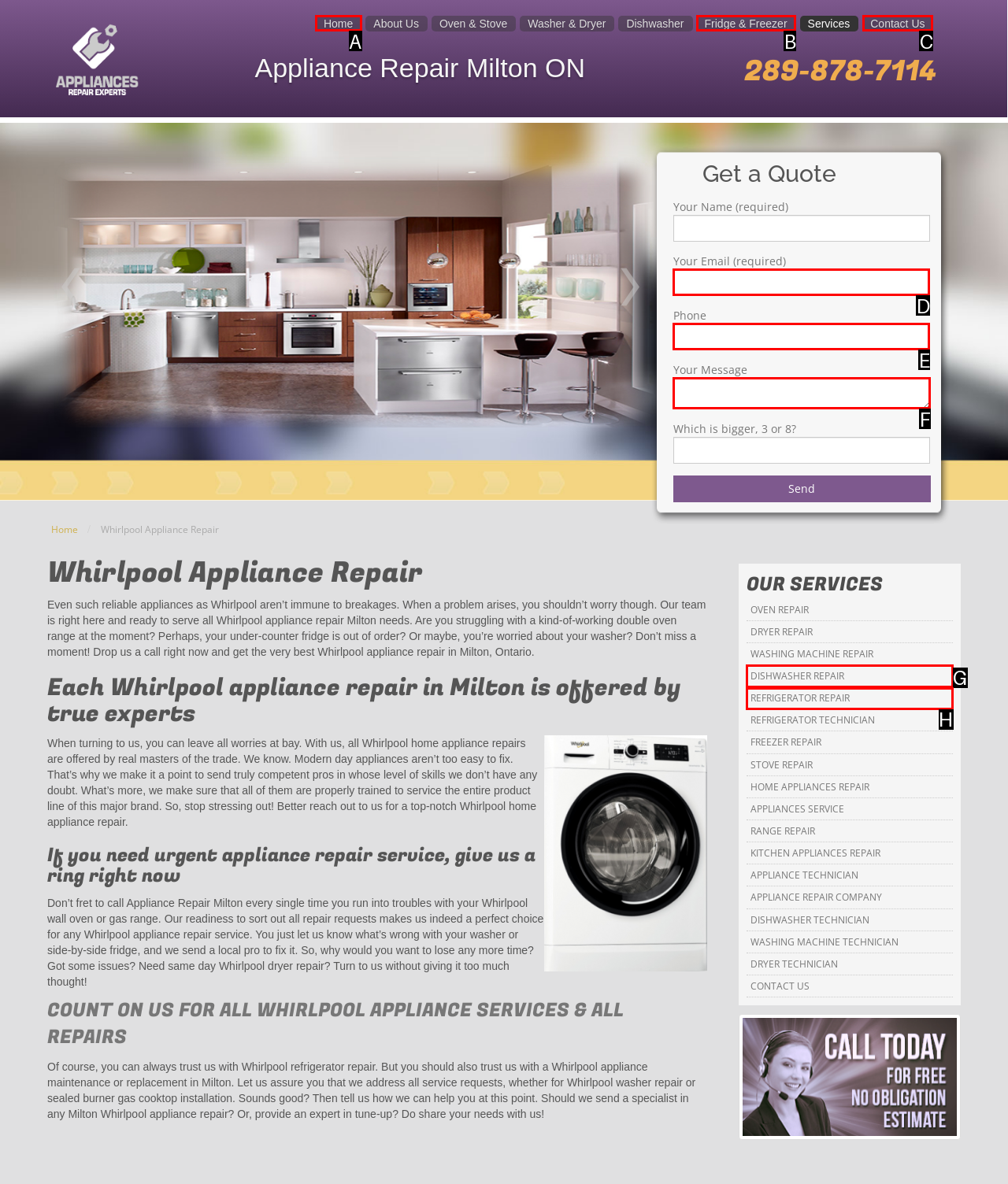Look at the description: Home
Determine the letter of the matching UI element from the given choices.

A